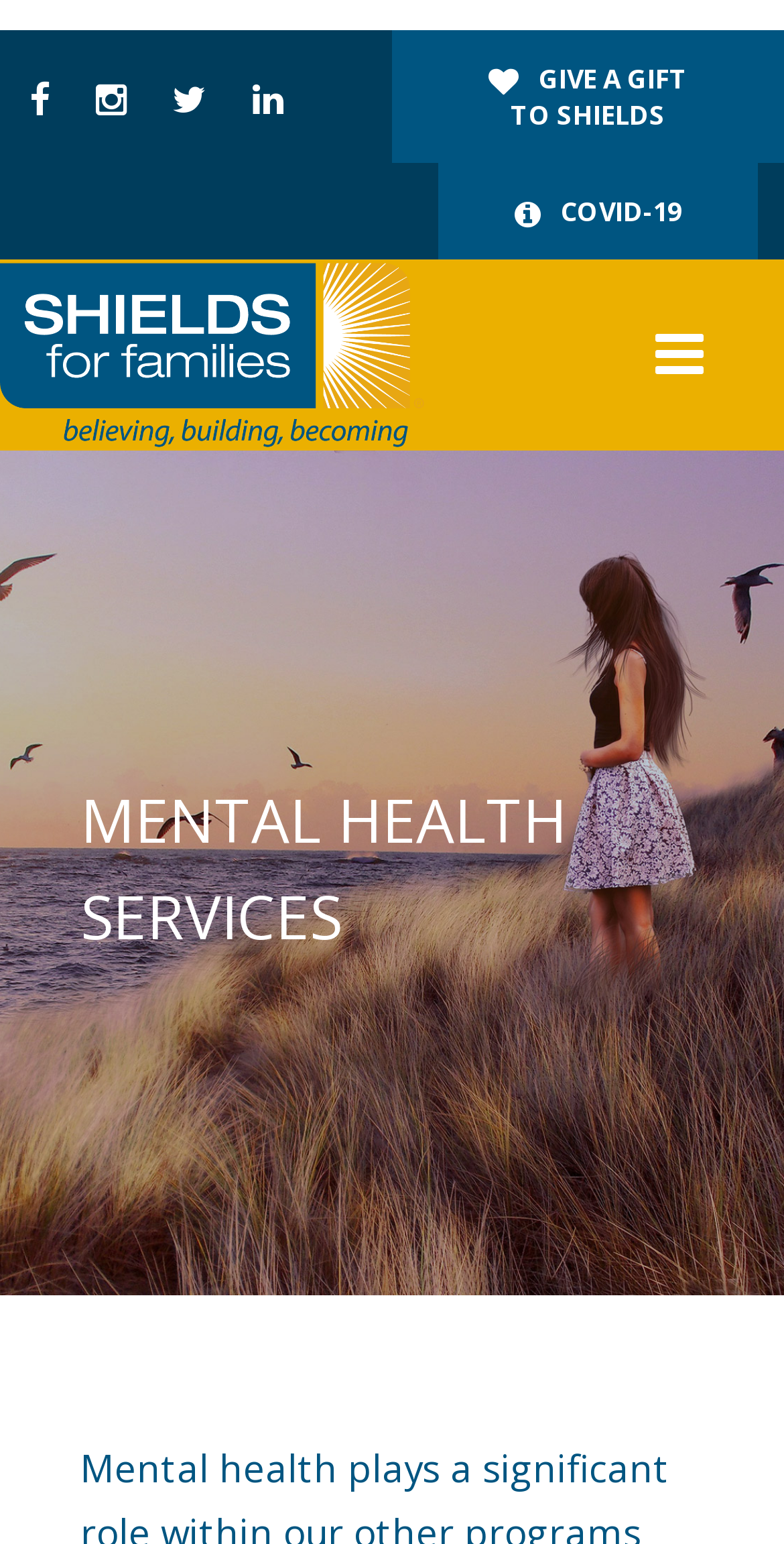Please respond to the question using a single word or phrase:
What is the topic of the services provided by SHIELDS for Families?

Mental Health